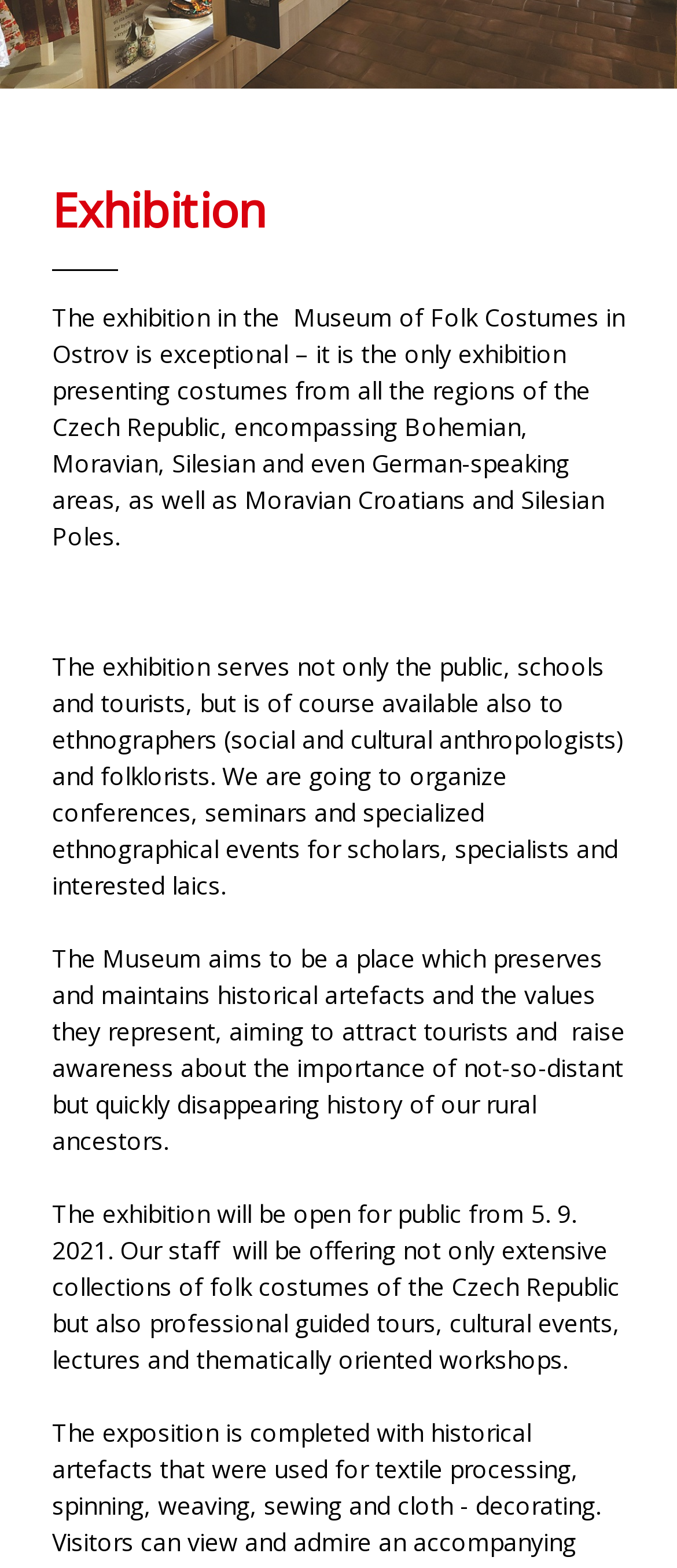Using floating point numbers between 0 and 1, provide the bounding box coordinates in the format (top-left x, top-left y, bottom-right x, bottom-right y). Locate the UI element described here: Price list

[0.013, 0.021, 0.987, 0.072]